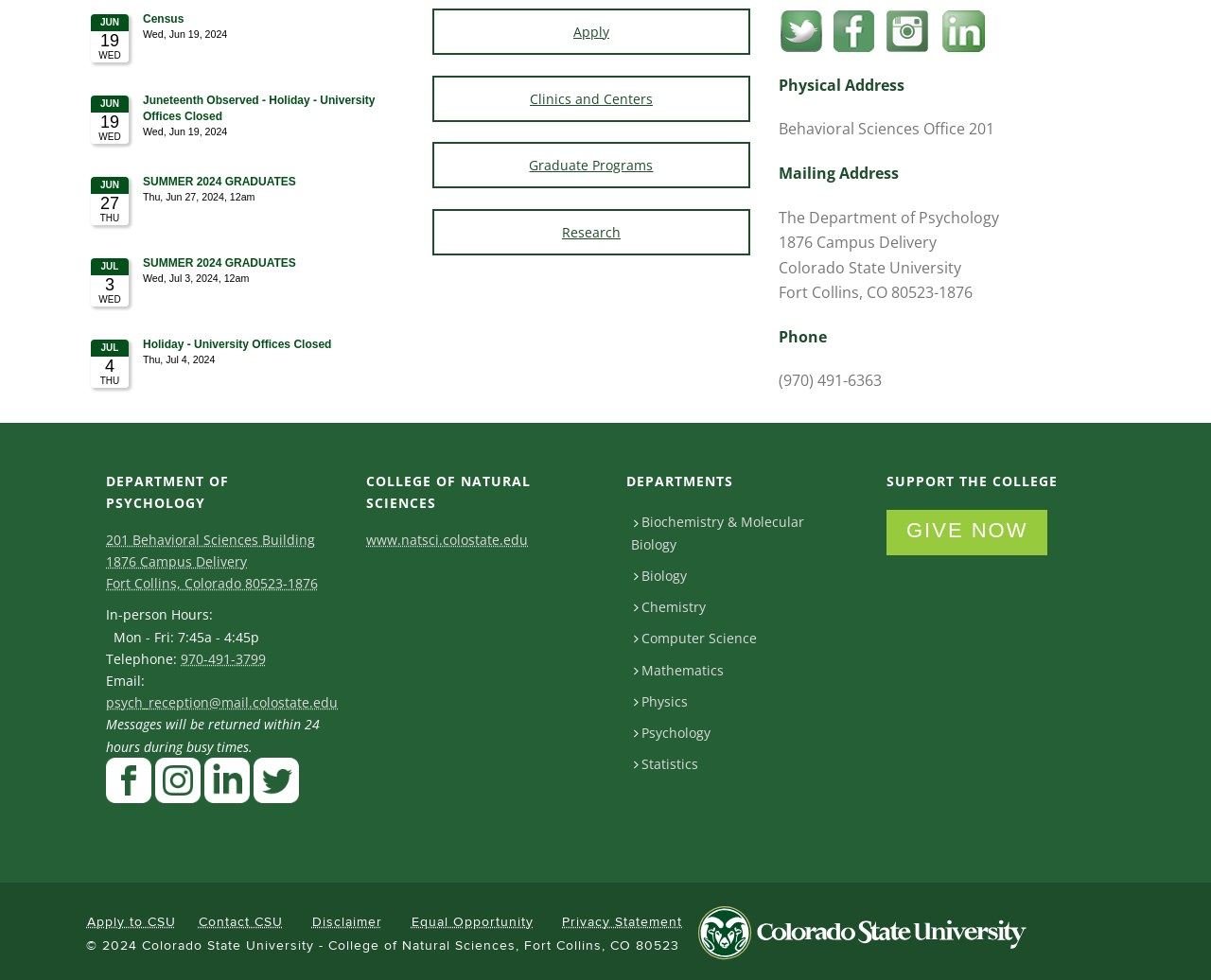Identify the bounding box coordinates of the region that should be clicked to execute the following instruction: "Click on the 'Evästeasetukset' button".

None